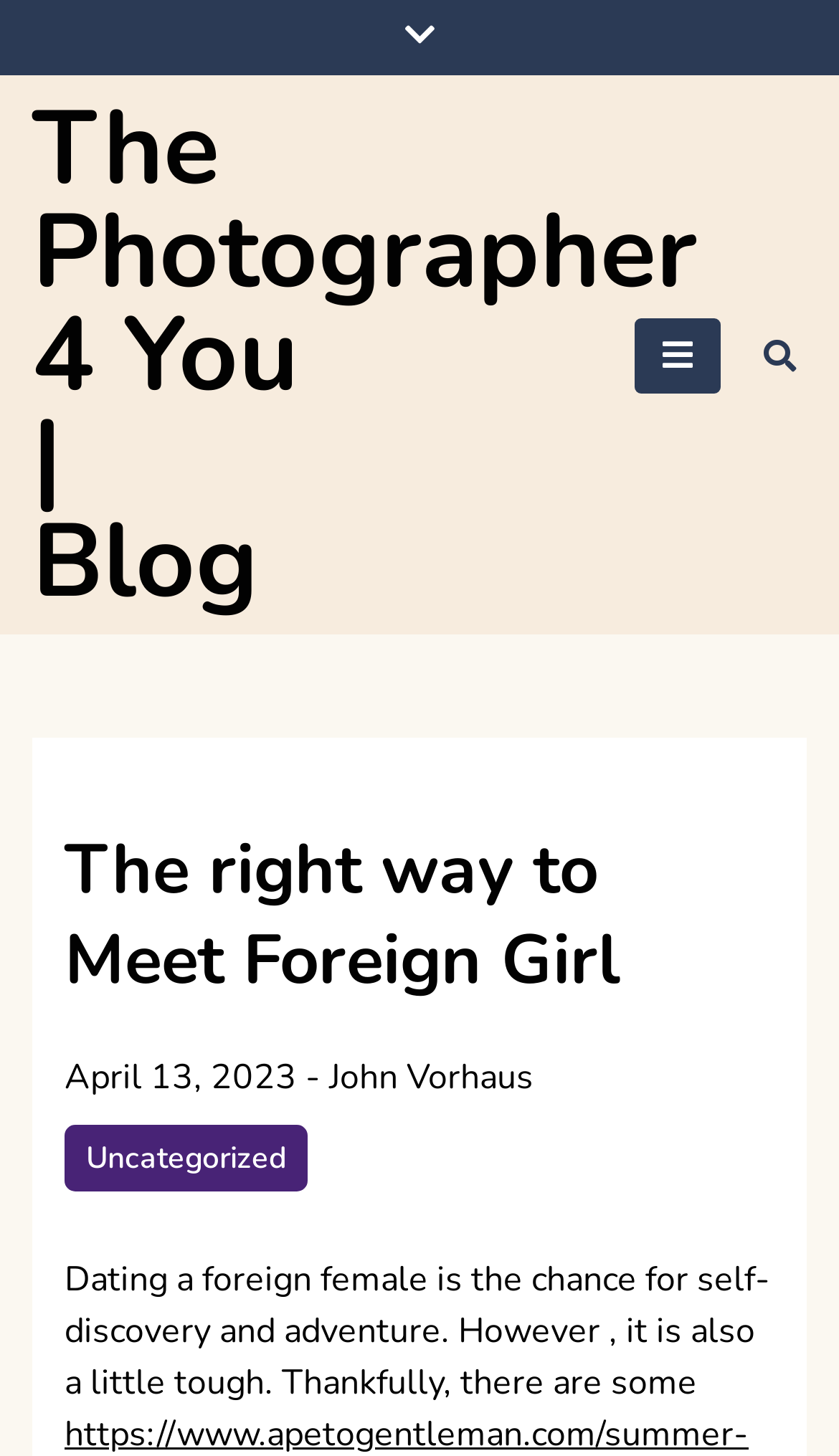Utilize the information from the image to answer the question in detail:
What is the first sentence of the article?

I found the first sentence of the article by looking at the main content section of the webpage, where I saw a static text element with the text 'Dating a foreign female is the chance for self-discovery and adventure.' which is likely to be the first sentence of the article.